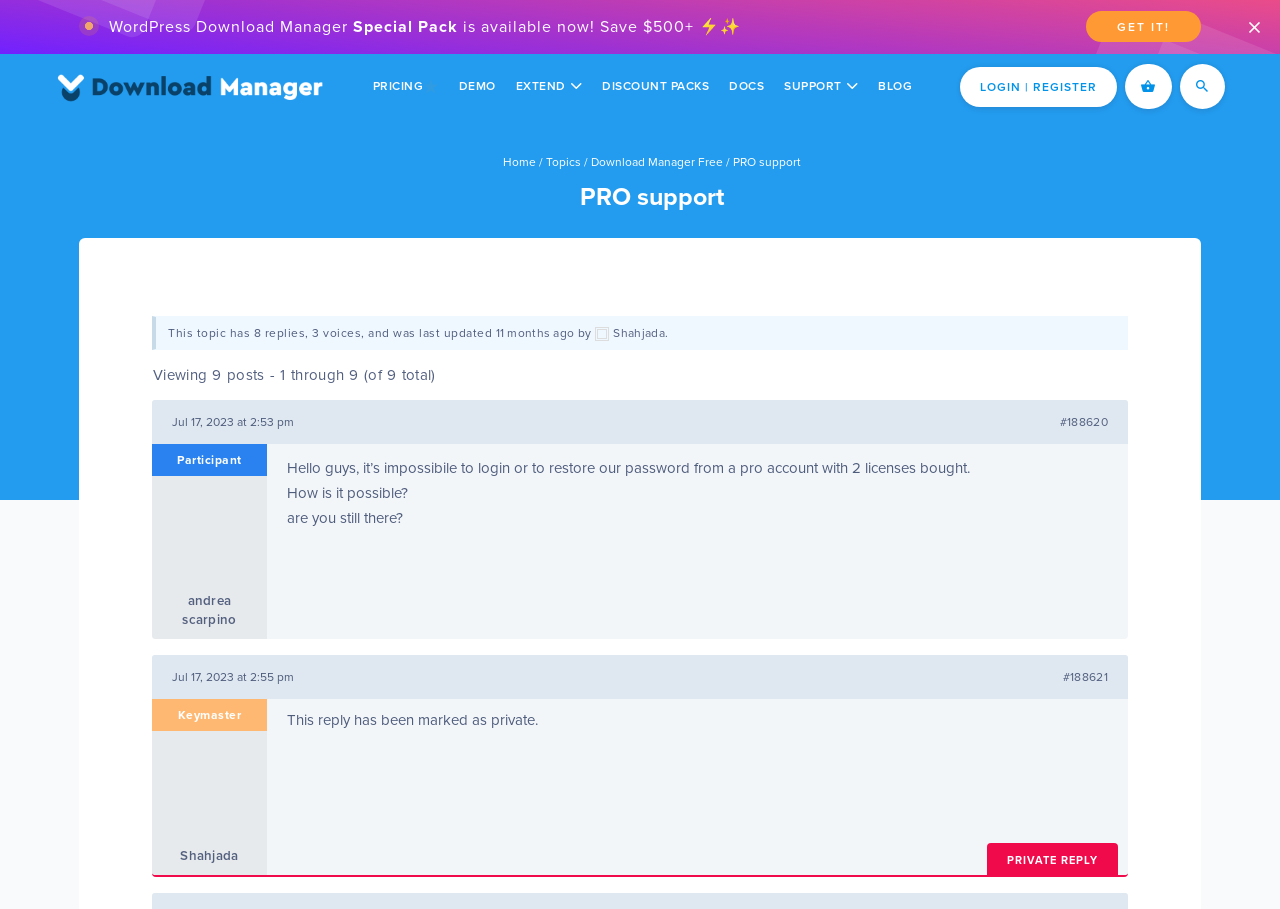Given the element description: "Extend", predict the bounding box coordinates of this UI element. The coordinates must be four float numbers between 0 and 1, given as [left, top, right, bottom].

[0.395, 0.059, 0.463, 0.131]